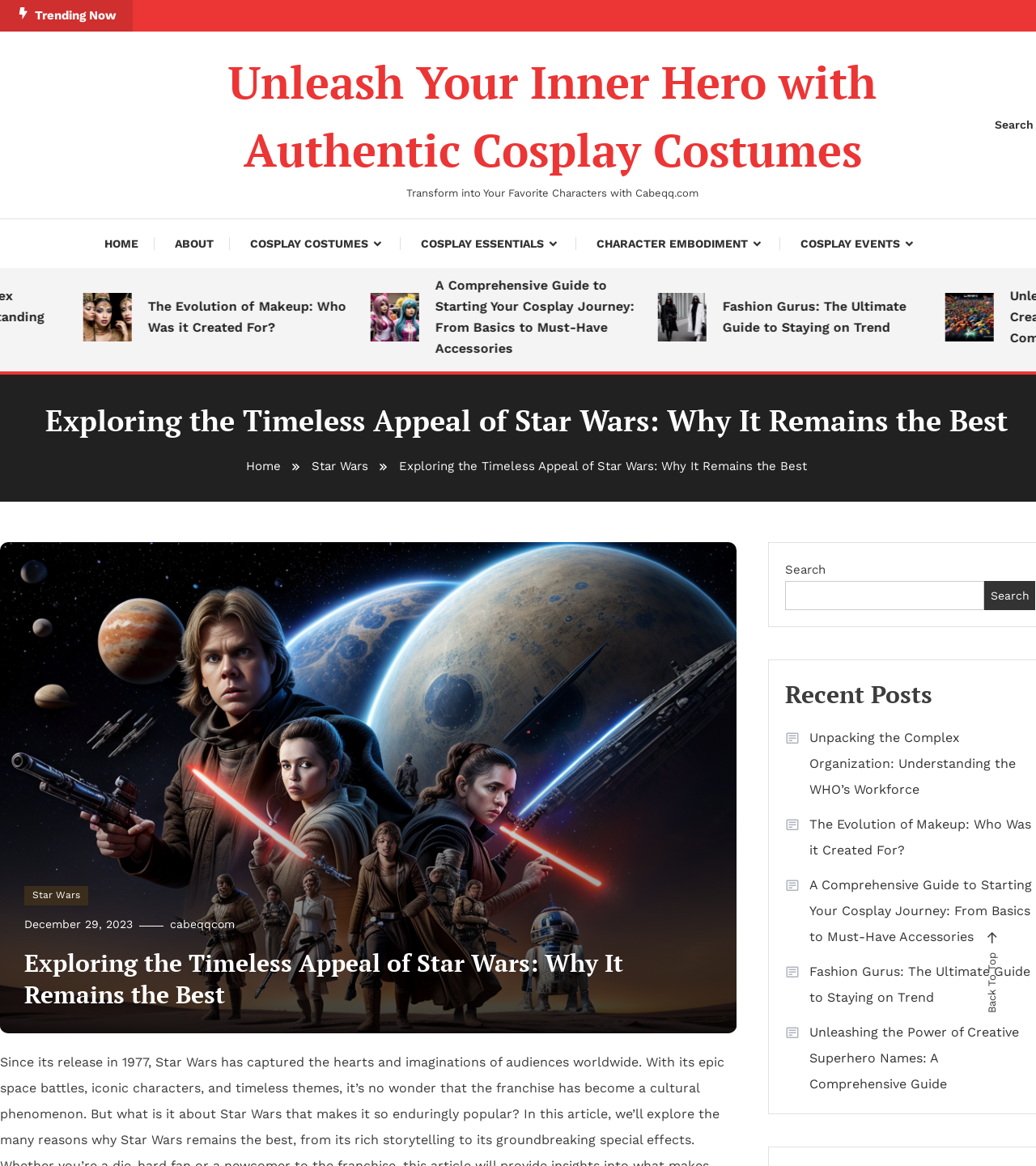Find the main header of the webpage and produce its text content.

Exploring the Timeless Appeal of Star Wars: Why It Remains the Best